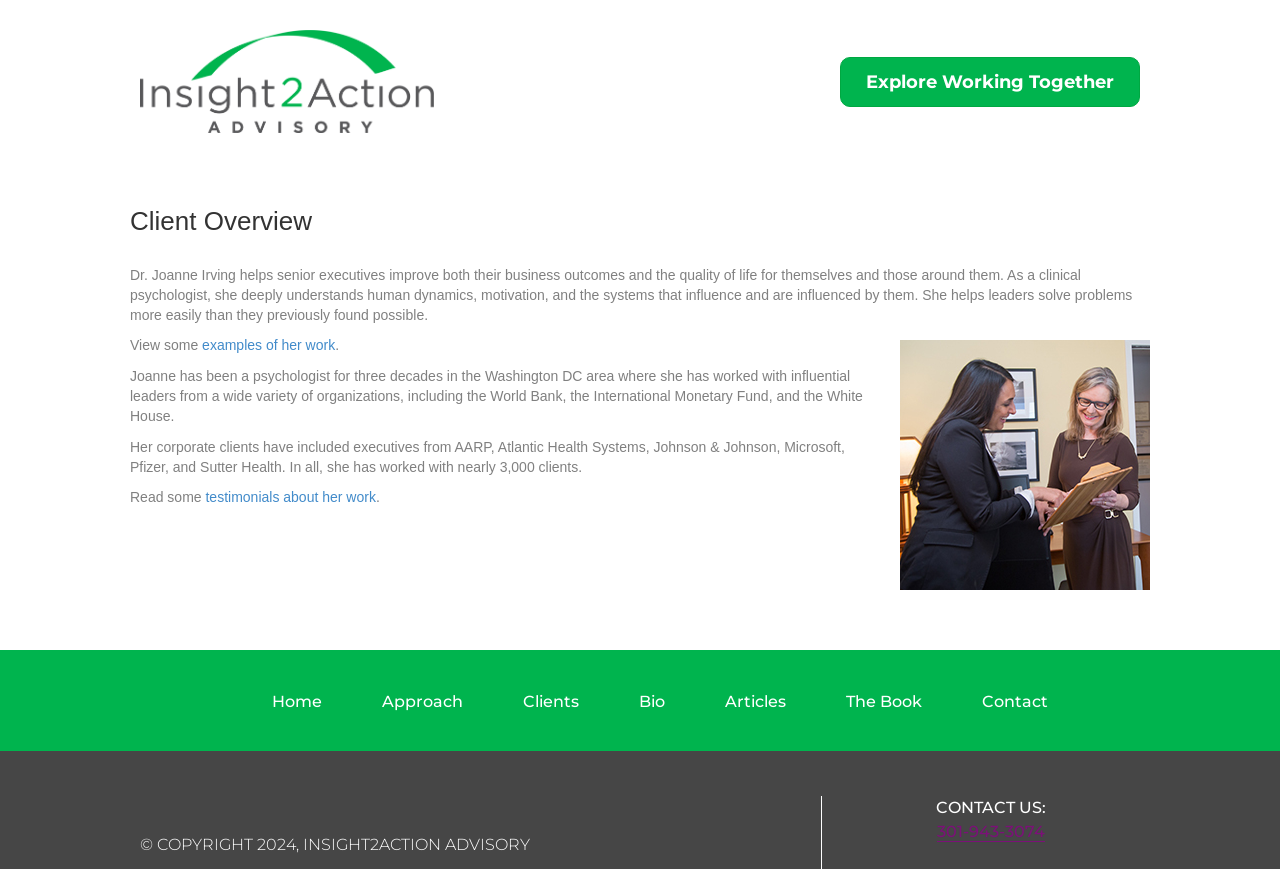Give a short answer to this question using one word or a phrase:
What is the purpose of Dr. Joanne Irving's work?

Improve business outcomes and quality of life